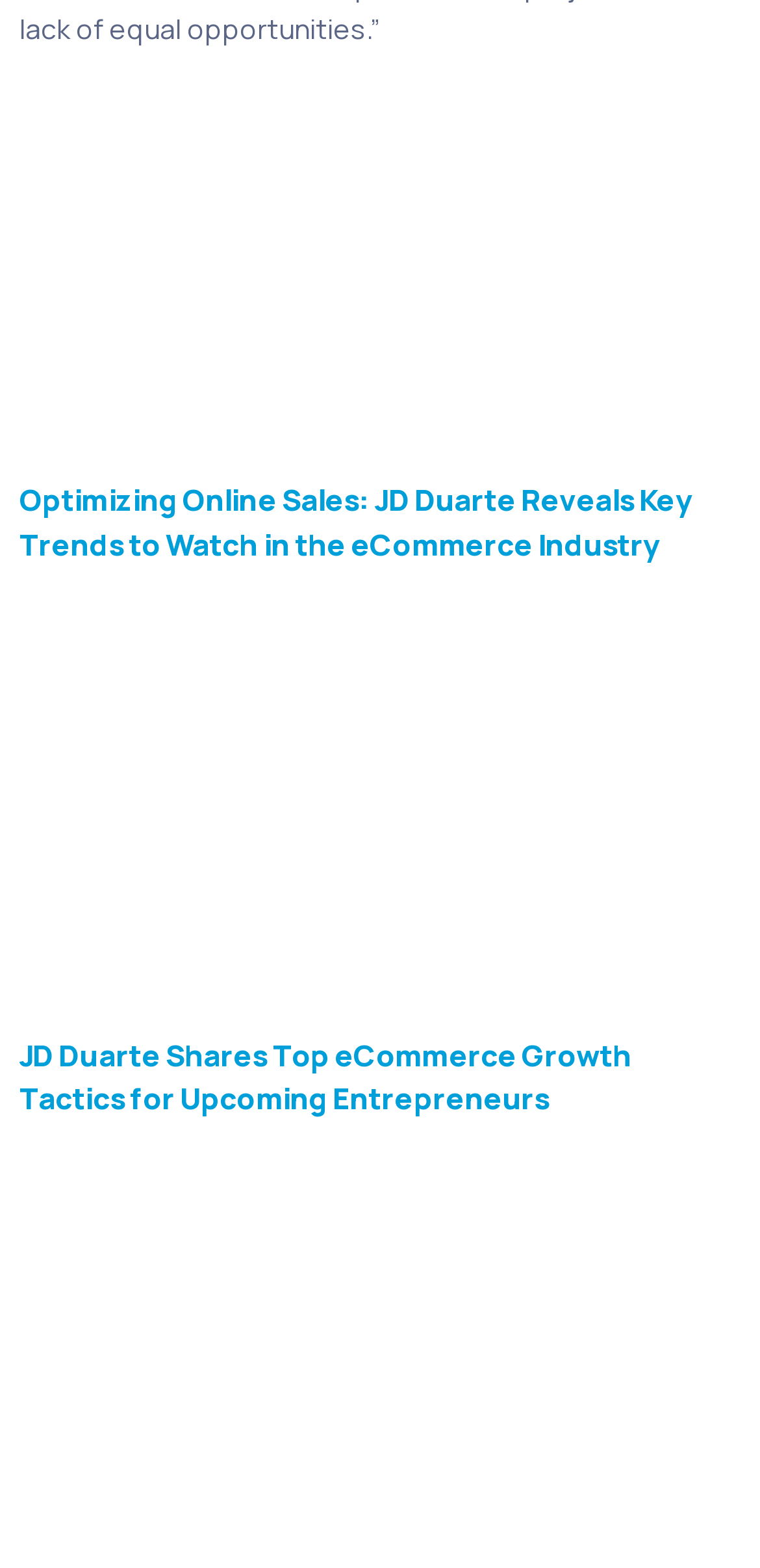How many links are present in the second article?
Answer the question based on the image using a single word or a brief phrase.

2